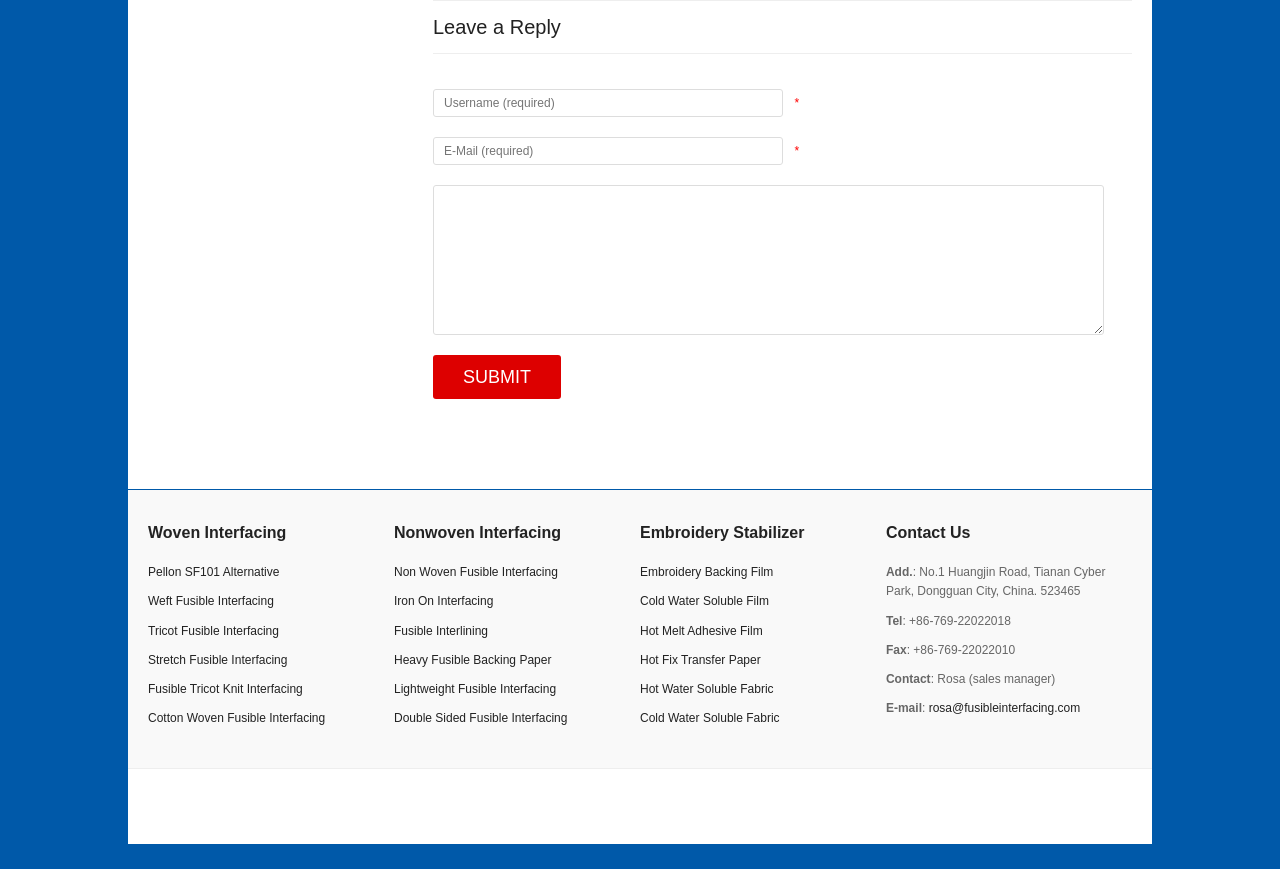Identify the coordinates of the bounding box for the element that must be clicked to accomplish the instruction: "Enter username".

[0.338, 0.102, 0.611, 0.134]